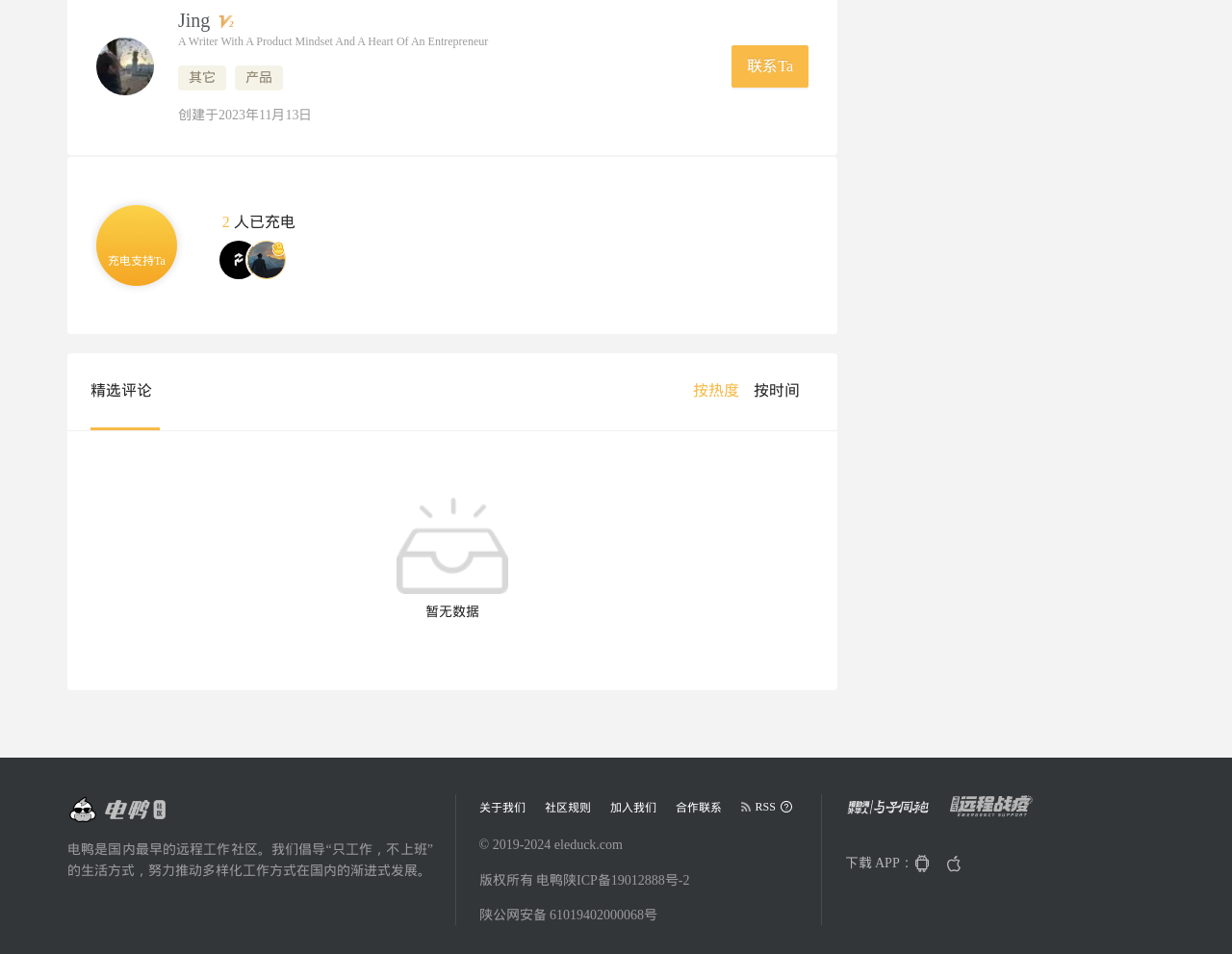Please provide the bounding box coordinates for the UI element as described: "aria-label="Go to head page"". The coordinates must be four floats between 0 and 1, represented as [left, top, right, bottom].

[0.055, 0.833, 0.134, 0.865]